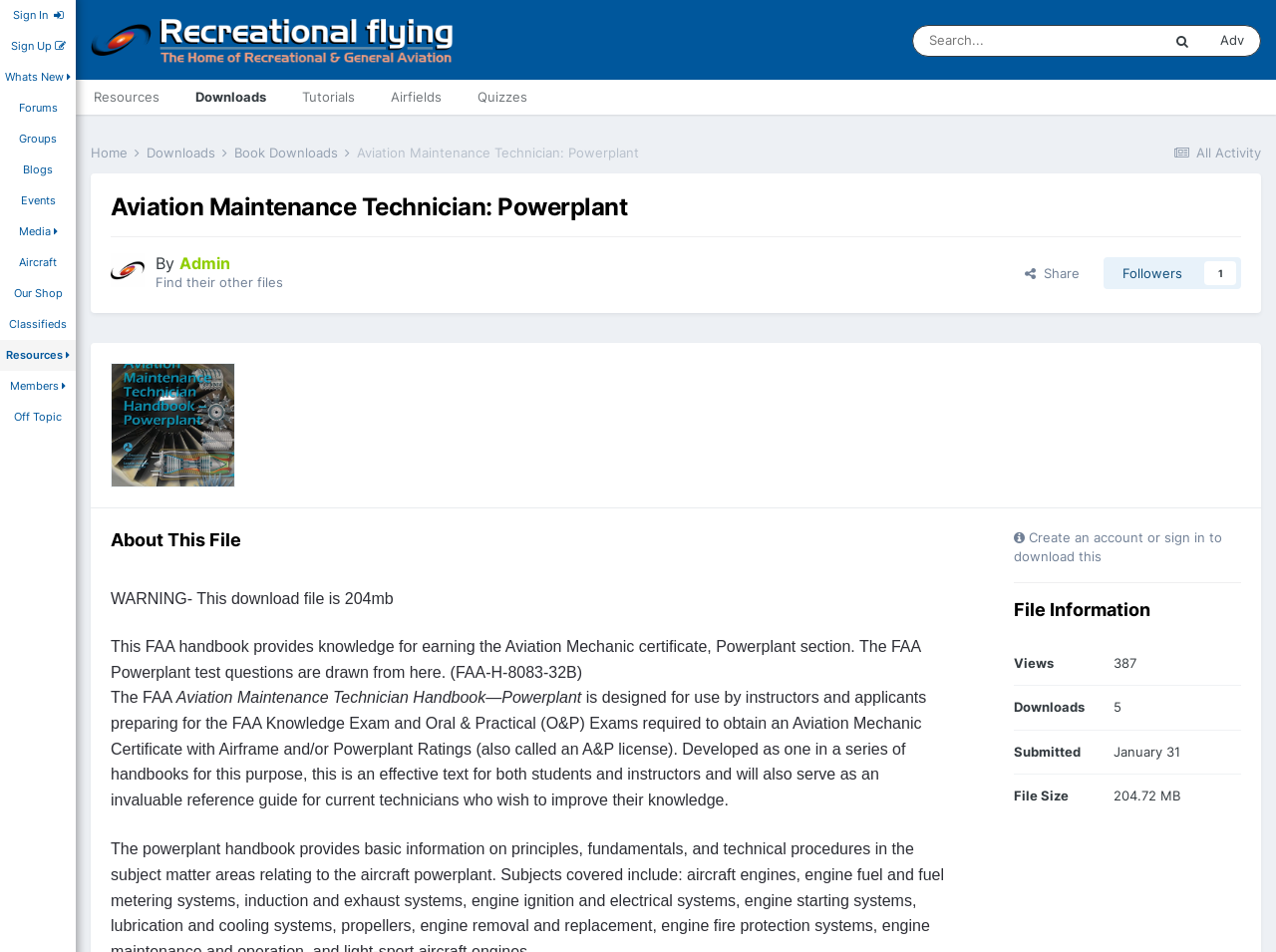Could you specify the bounding box coordinates for the clickable section to complete the following instruction: "Search for something"?

[0.716, 0.027, 0.842, 0.059]